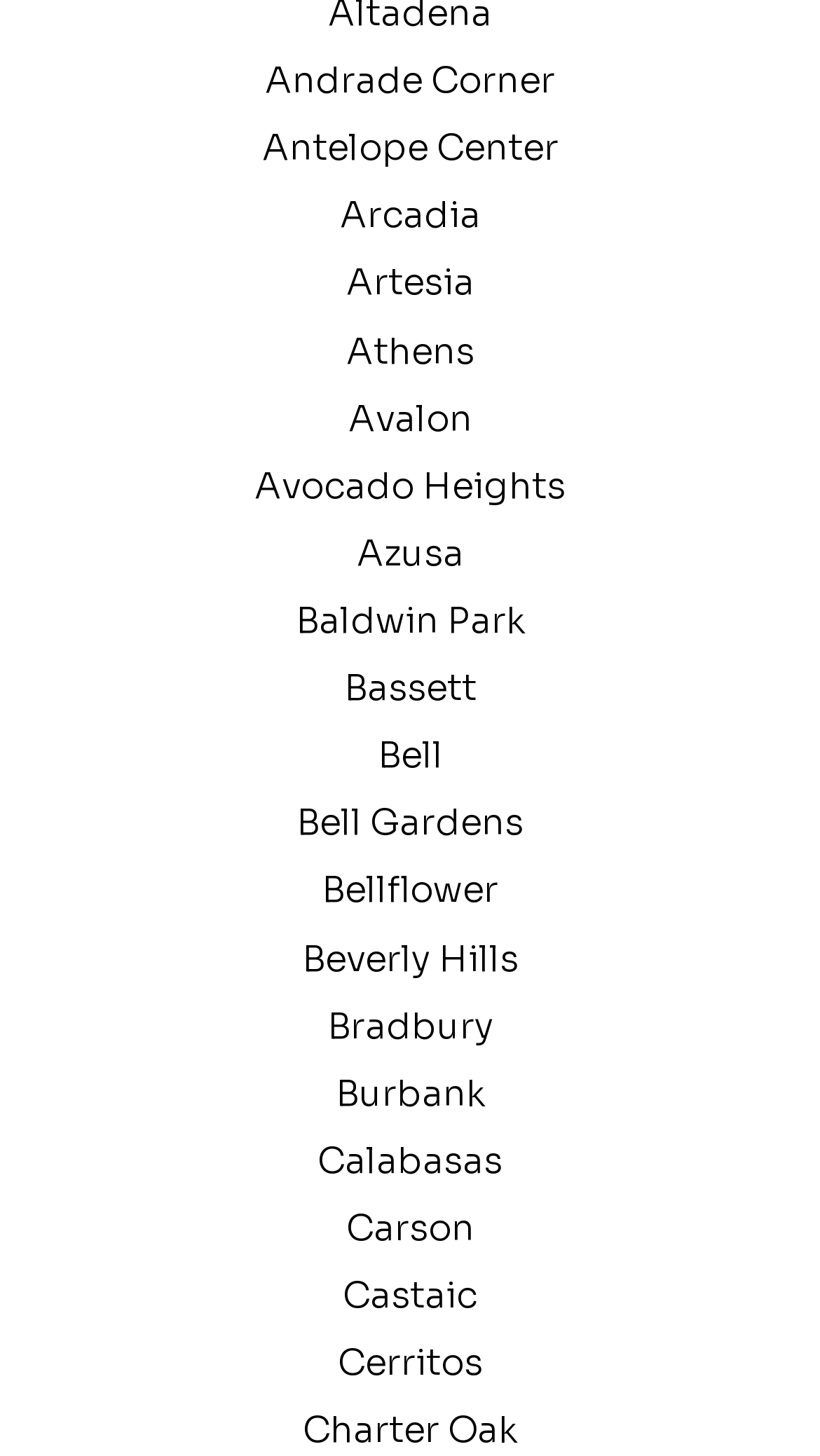Please mark the bounding box coordinates of the area that should be clicked to carry out the instruction: "check out Beverly Hills".

[0.368, 0.643, 0.632, 0.673]